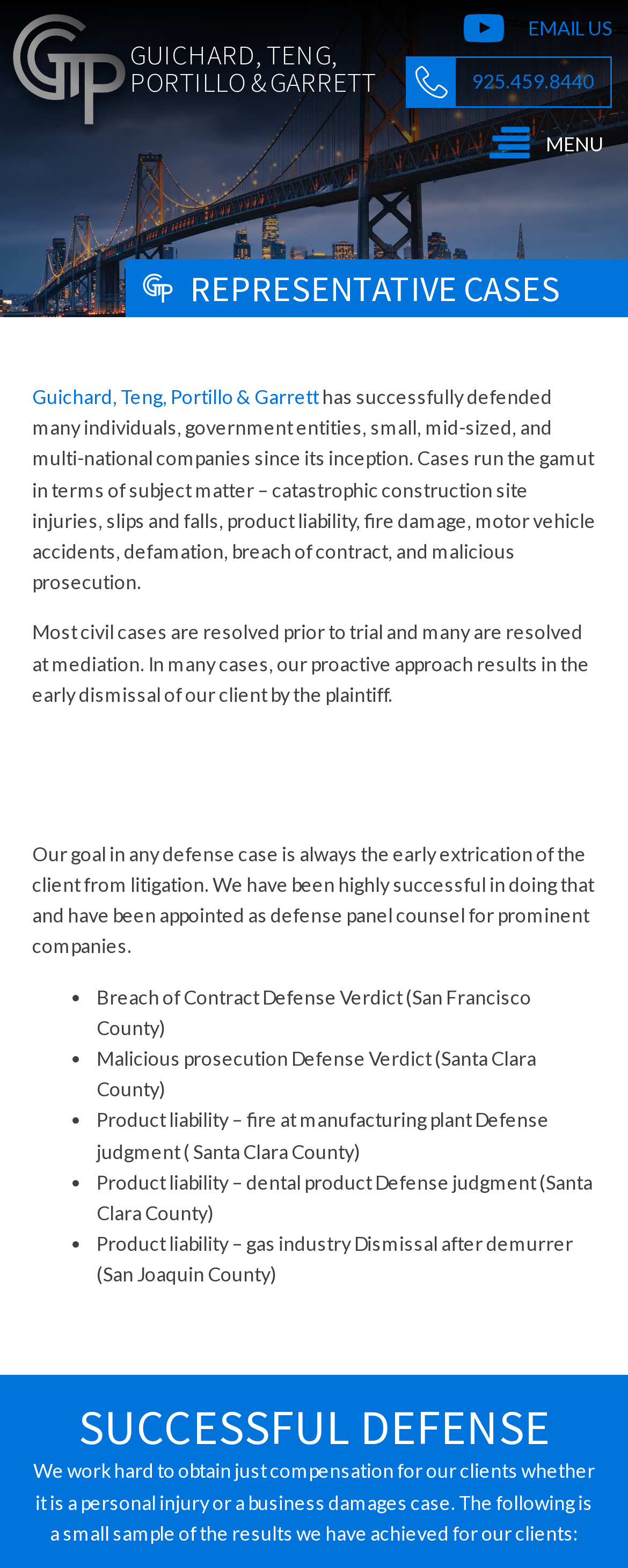What type of cases does the law firm handle?
Based on the visual details in the image, please answer the question thoroughly.

The webpage mentions 'catastrophic construction site injuries, slips and falls, product liability, fire damage, motor vehicle accidents, defamation, breach of contract, and malicious prosecution' as examples of cases the law firm has handled. These are all types of civil cases, suggesting that the law firm specializes in this area of law.